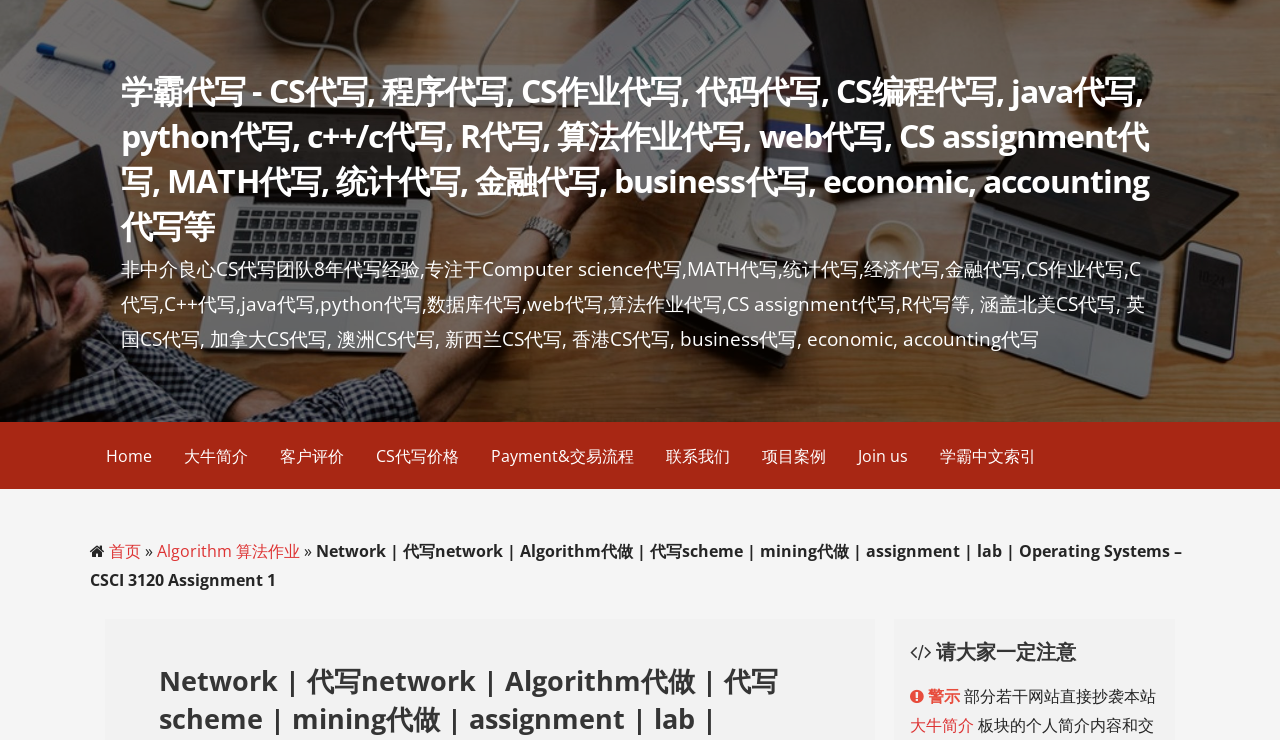Locate the bounding box coordinates of the area to click to fulfill this instruction: "check the '客户评价' page". The bounding box should be presented as four float numbers between 0 and 1, in the order [left, top, right, bottom].

[0.206, 0.57, 0.281, 0.661]